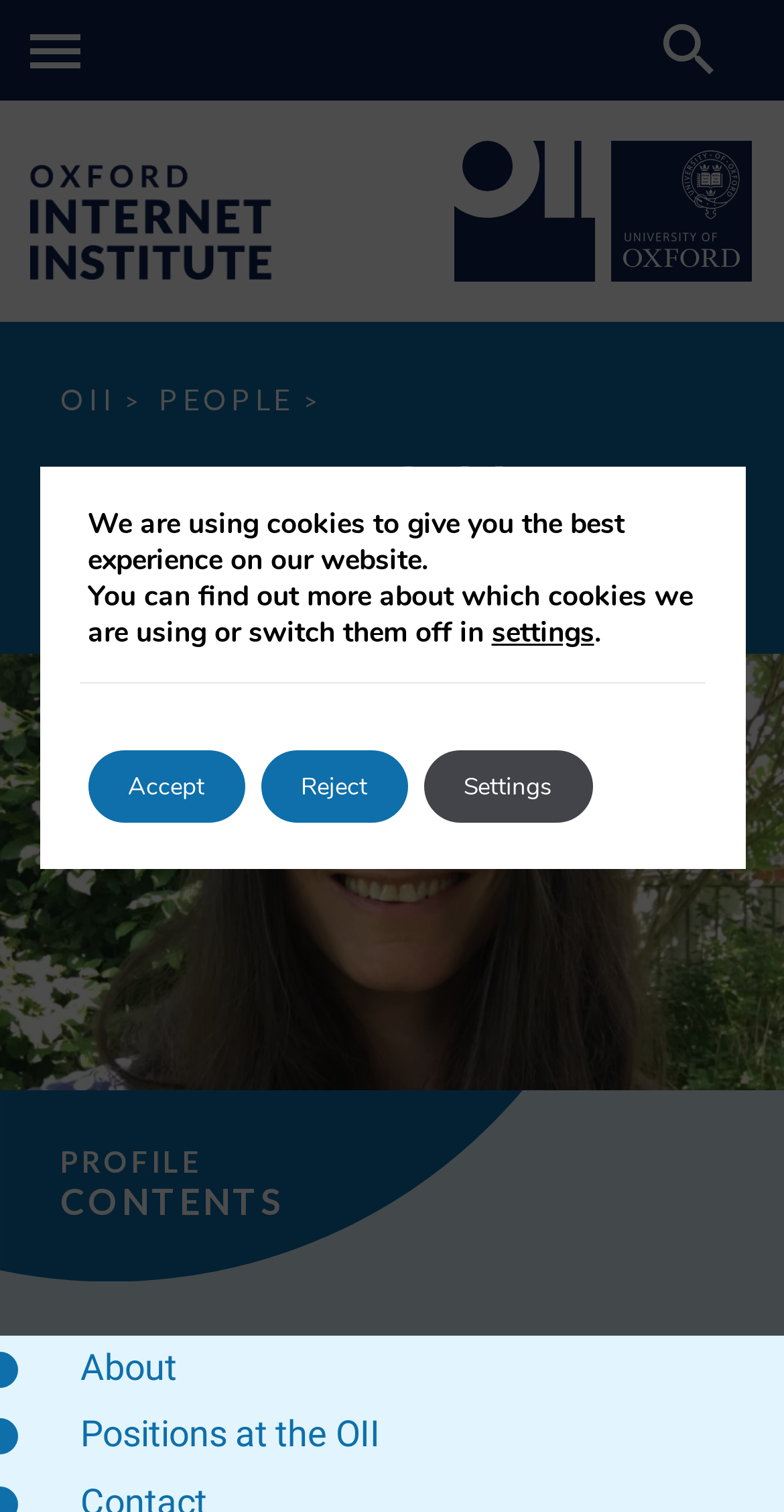Please locate the bounding box coordinates of the element that should be clicked to achieve the given instruction: "Search using the mobile search button".

[0.846, 0.016, 0.91, 0.049]